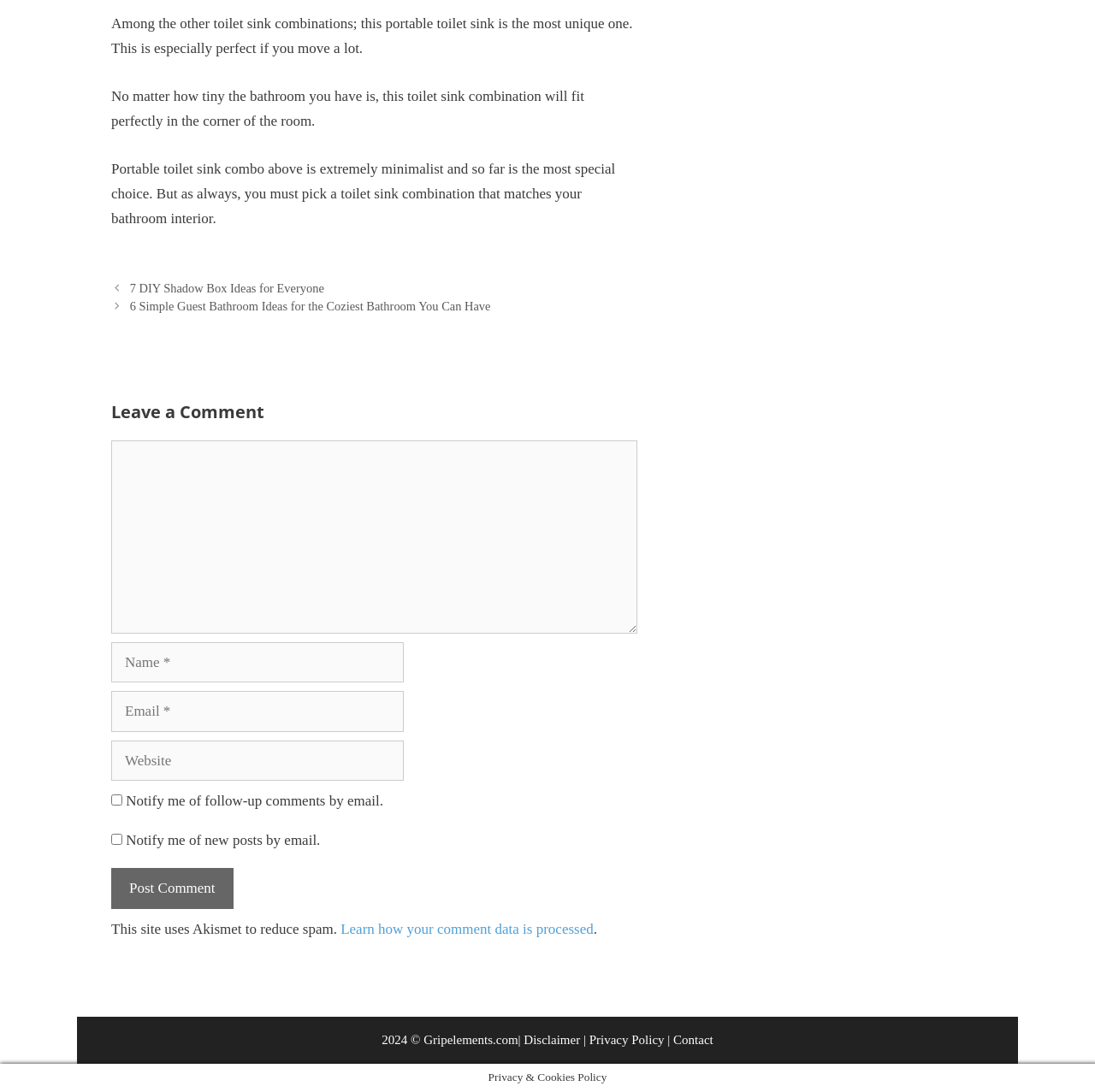Respond to the question below with a single word or phrase:
What is the name of the website?

Gripelements.com